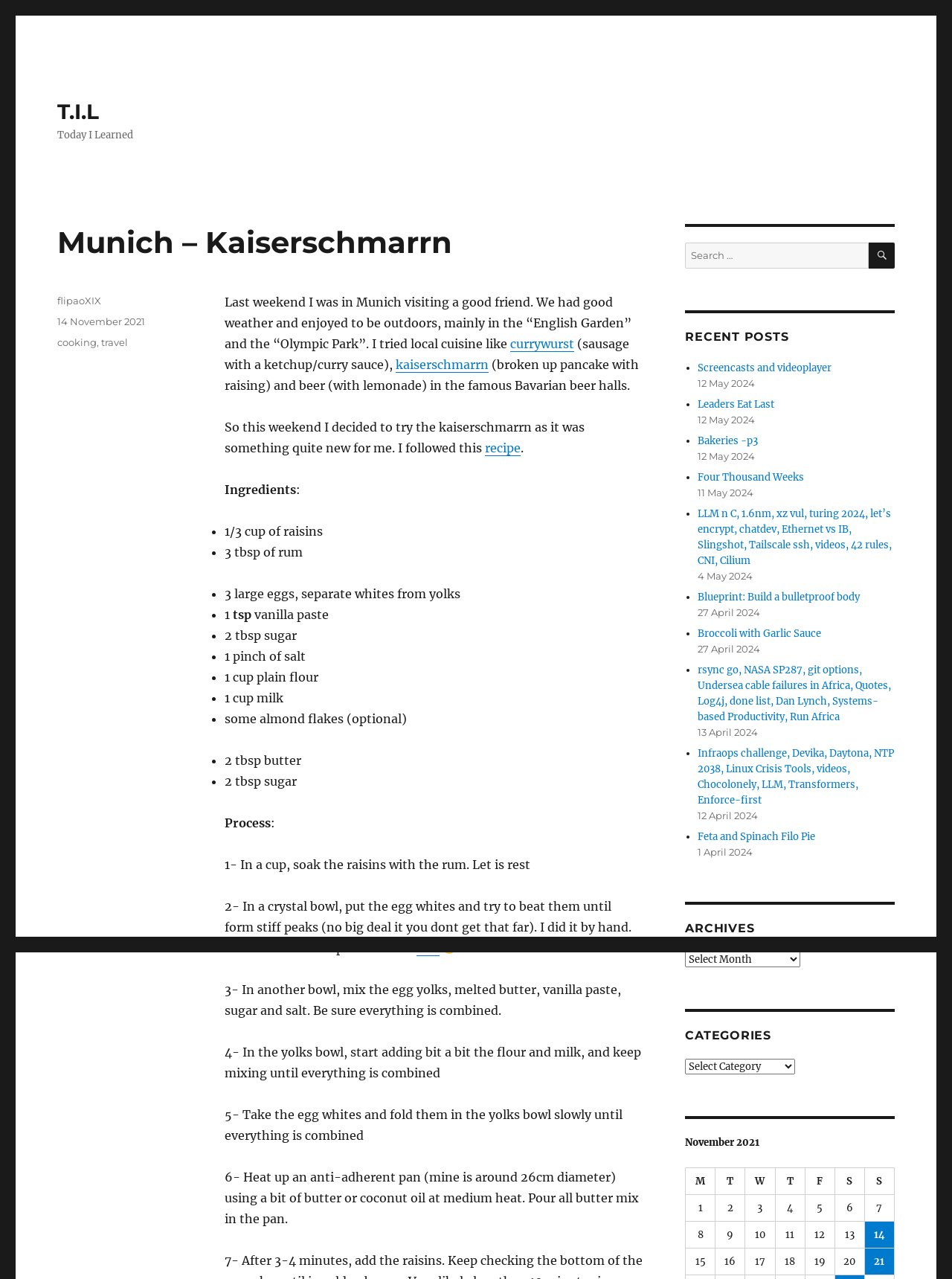Please answer the following question using a single word or phrase: 
What is the name of the dish being prepared?

kaiserschmarrn